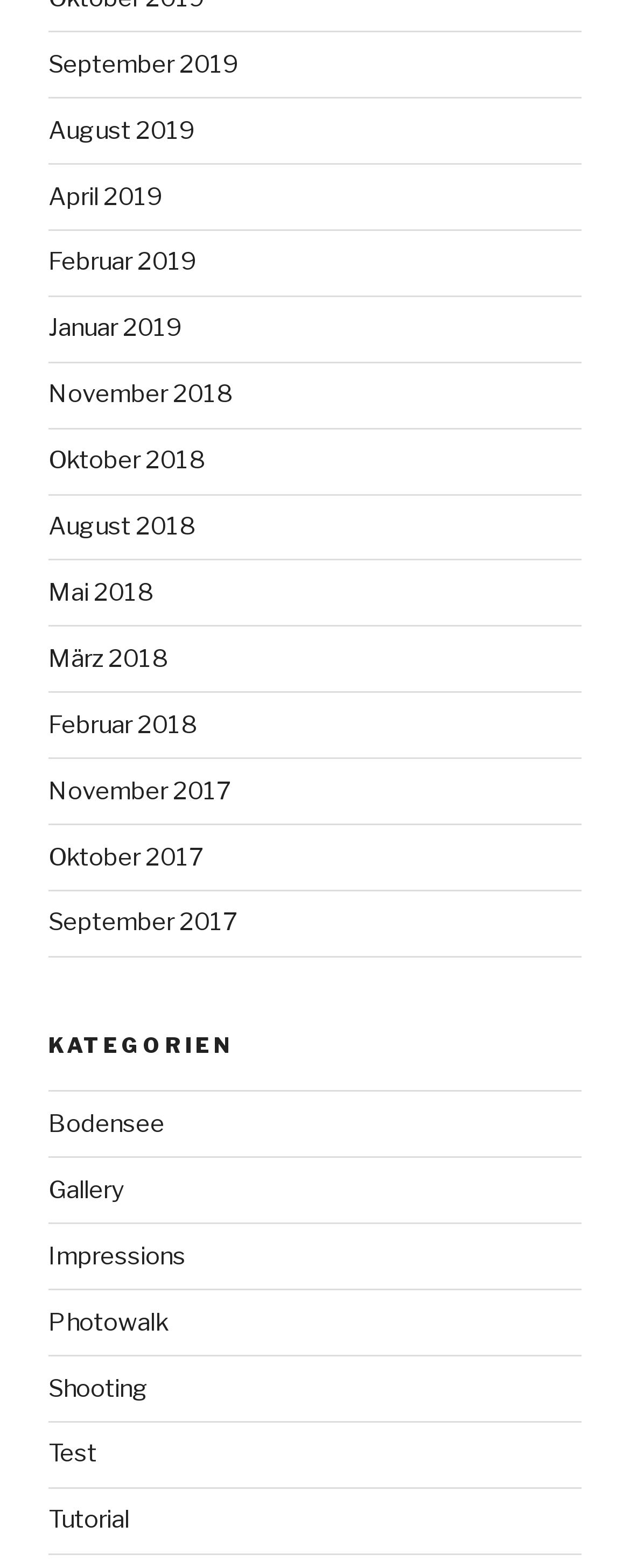Provide a short answer using a single word or phrase for the following question: 
What is the last category listed?

Tutorial